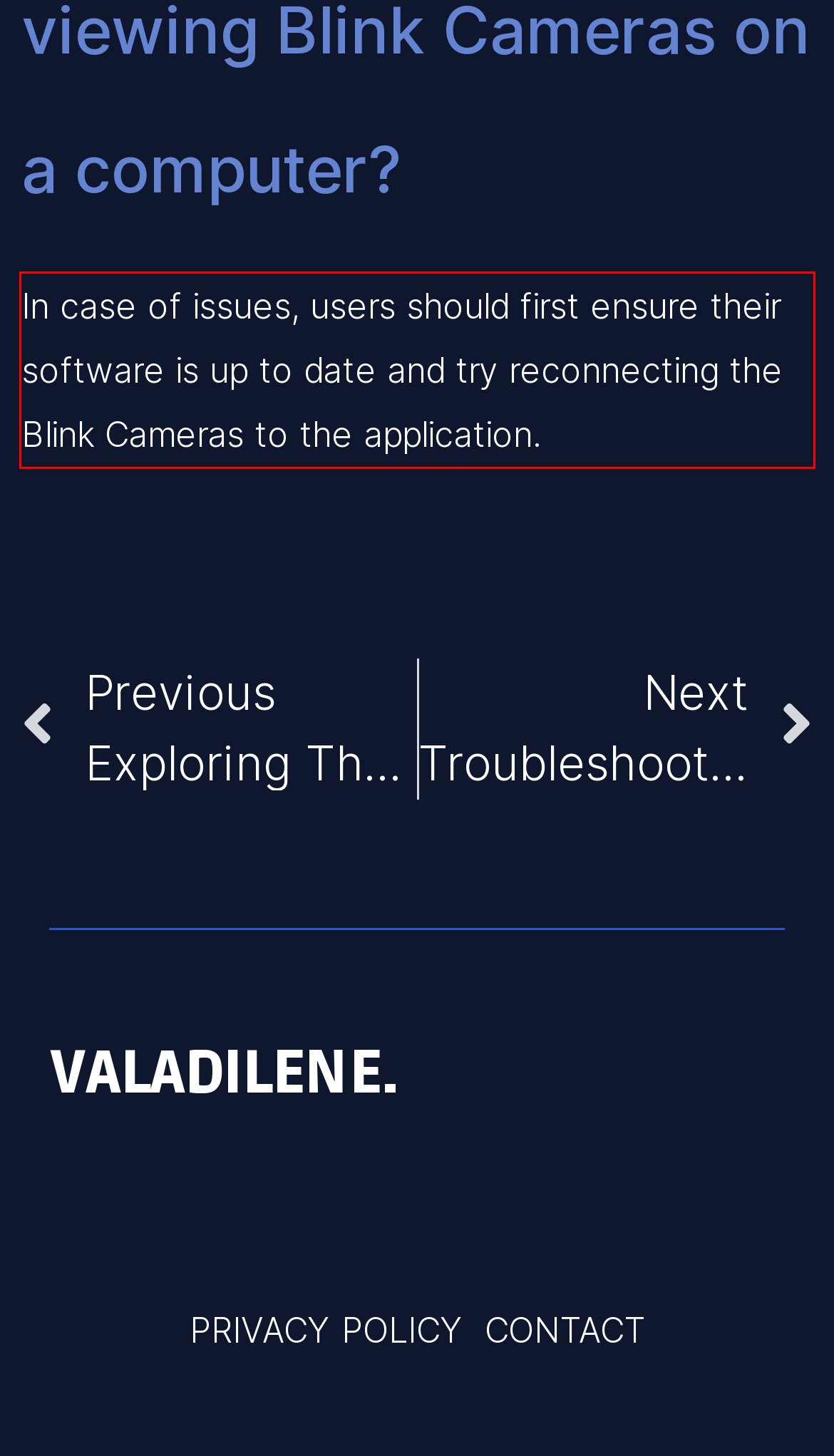Look at the screenshot of the webpage, locate the red rectangle bounding box, and generate the text content that it contains.

In case of issues, users should first ensure their software is up to date and try reconnecting the Blink Cameras to the application.